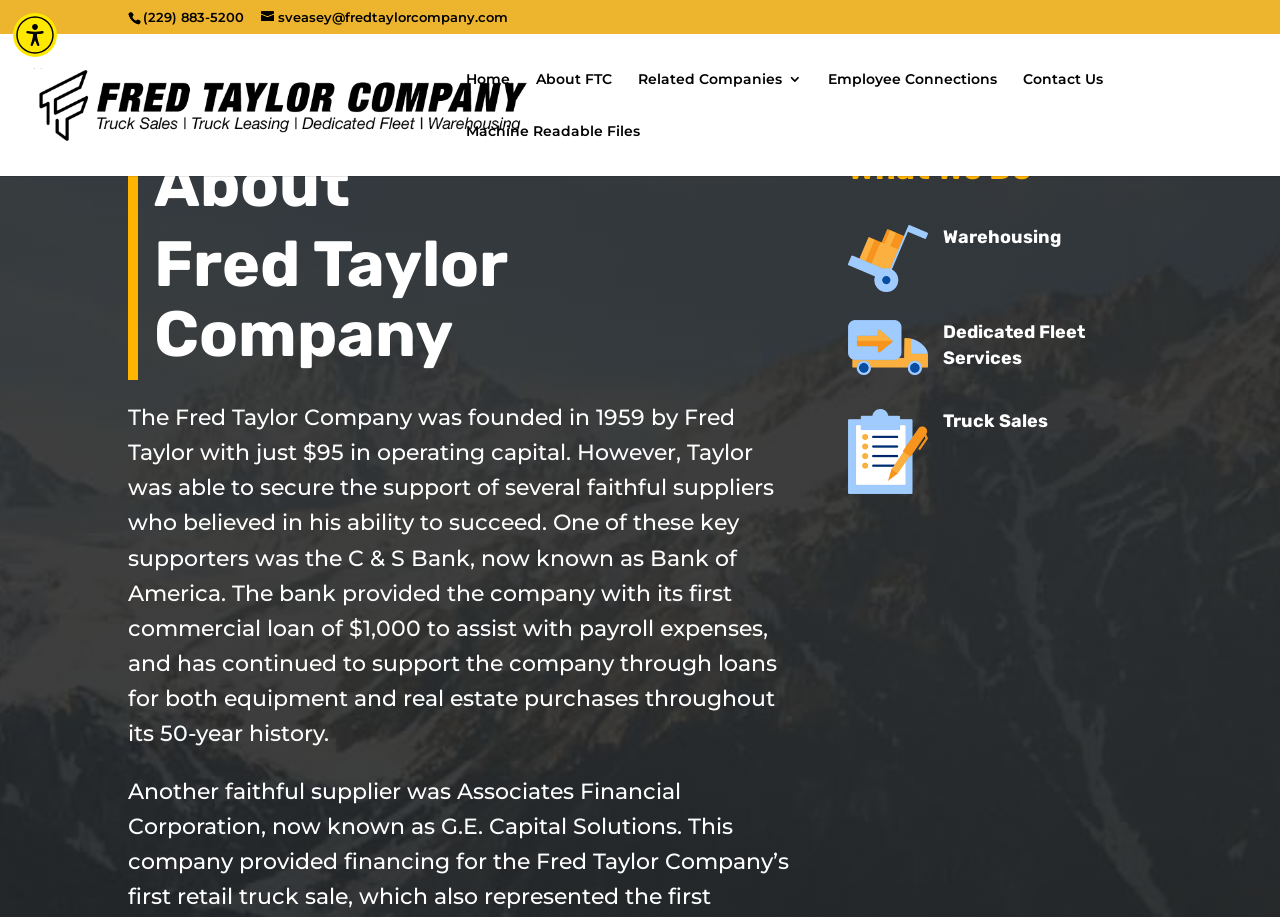What is the phone number of Fred Taylor Company?
From the screenshot, supply a one-word or short-phrase answer.

(229) 883-5200